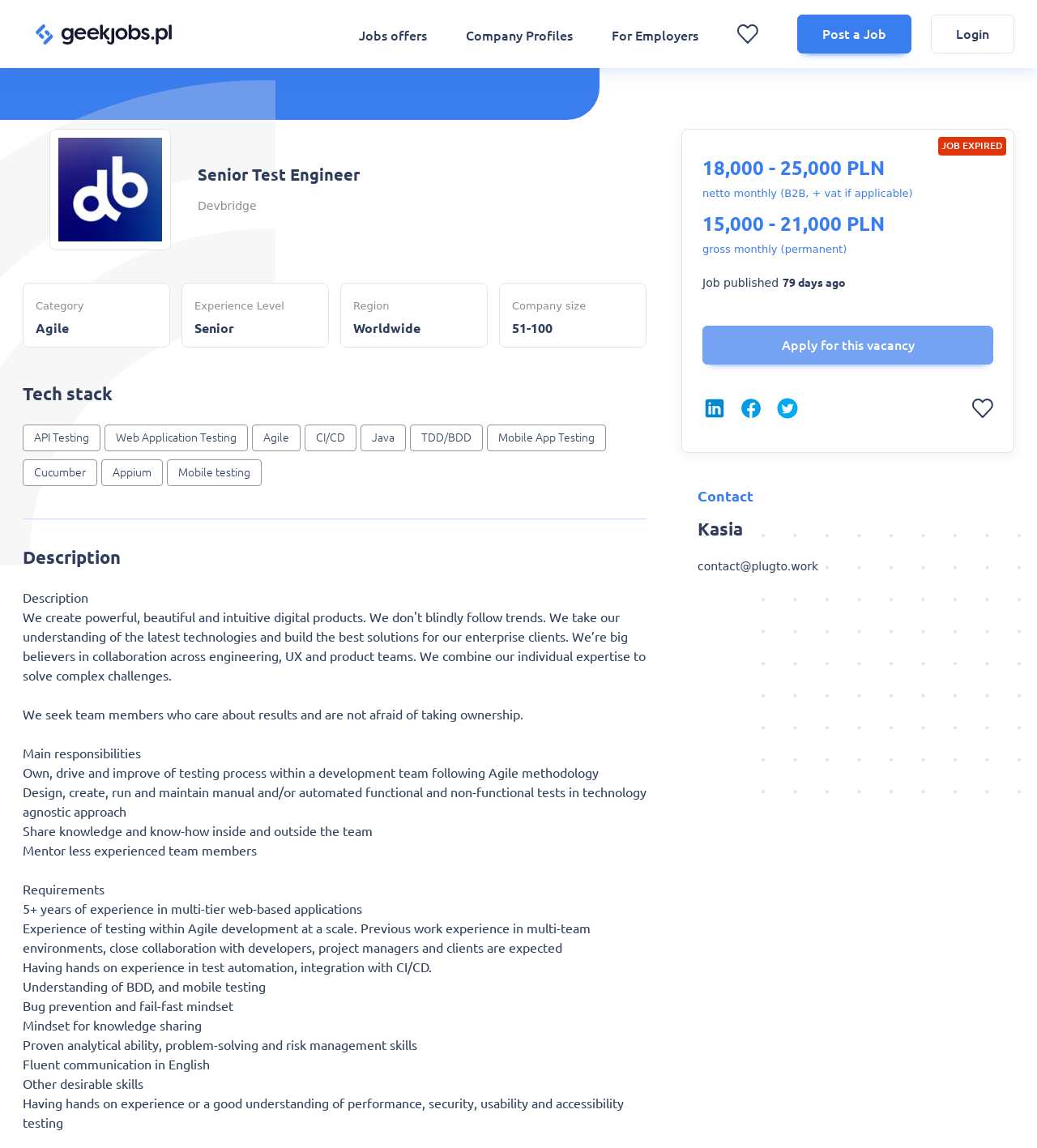Answer succinctly with a single word or phrase:
What is the job title of the vacancy?

Senior Test Engineer